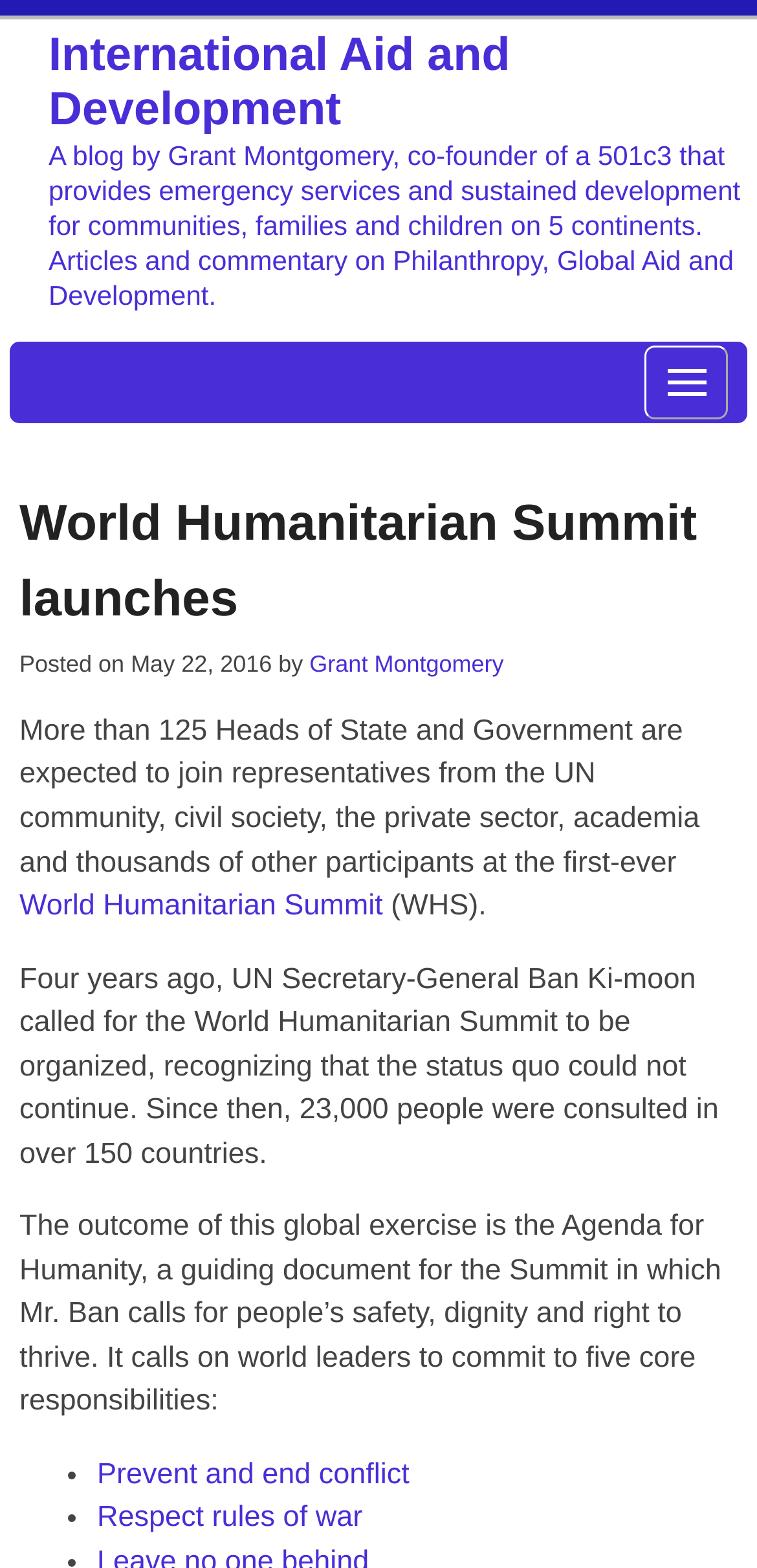Answer the question below with a single word or a brief phrase: 
What is one of the core responsibilities called for by the Agenda for Humanity?

Prevent and end conflict